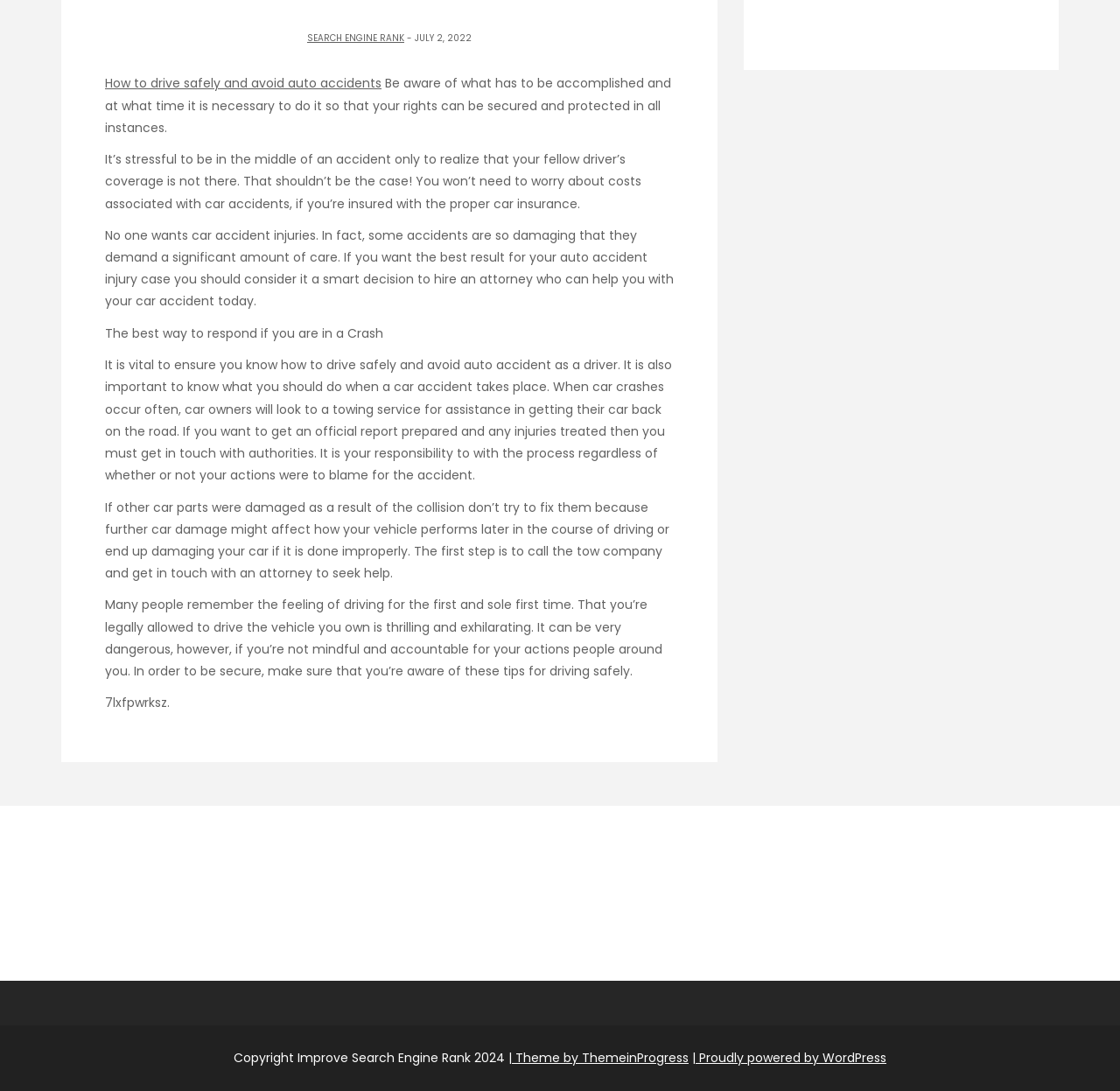Identify the bounding box coordinates for the UI element mentioned here: "| Theme by ThemeinProgress". Provide the coordinates as four float values between 0 and 1, i.e., [left, top, right, bottom].

[0.454, 0.961, 0.615, 0.977]